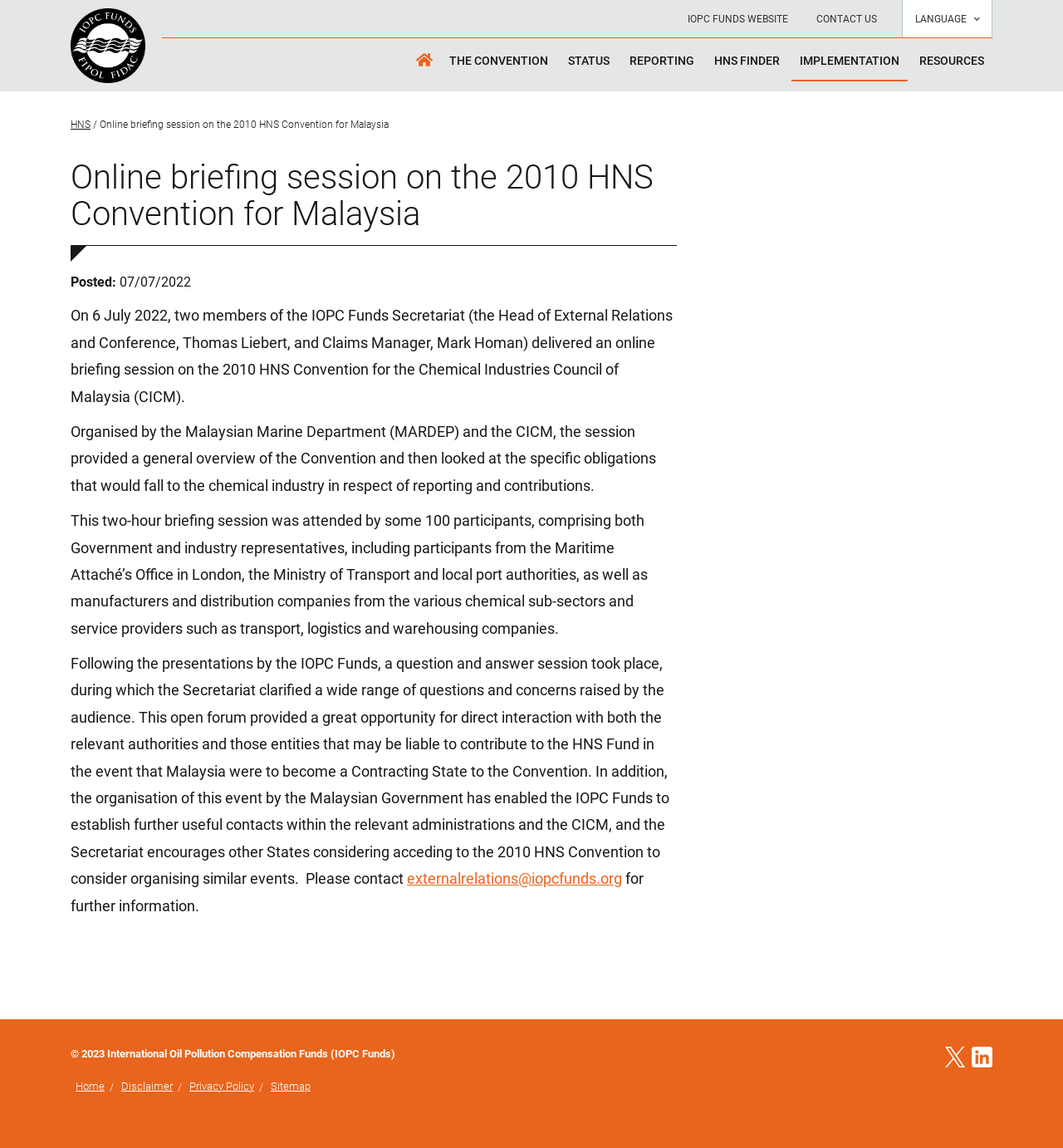Pinpoint the bounding box coordinates for the area that should be clicked to perform the following instruction: "Learn about the convention".

[0.415, 0.036, 0.523, 0.069]